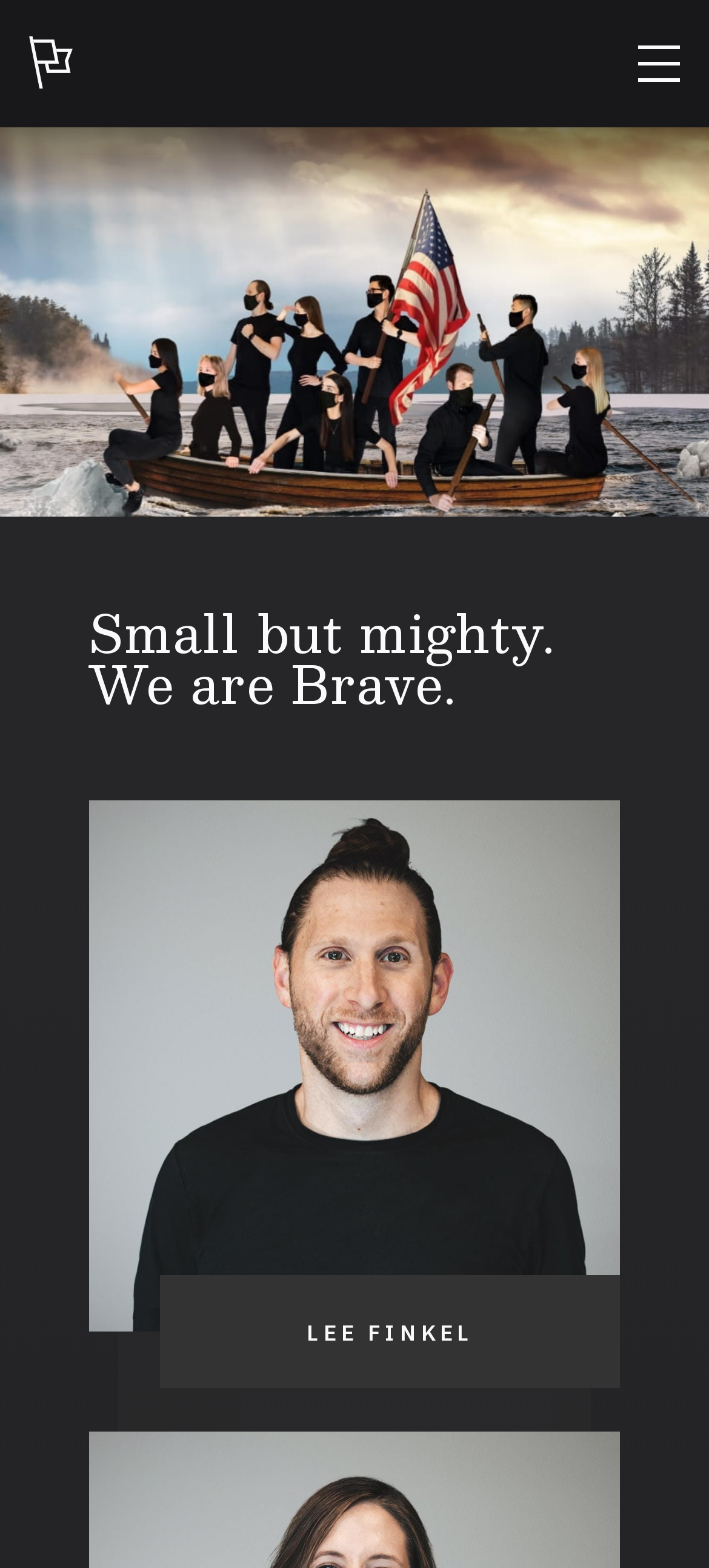Please find the bounding box for the following UI element description. Provide the coordinates in (top-left x, top-left y, bottom-right x, bottom-right y) format, with values between 0 and 1: LEE FINKEL

[0.125, 0.51, 0.875, 0.886]